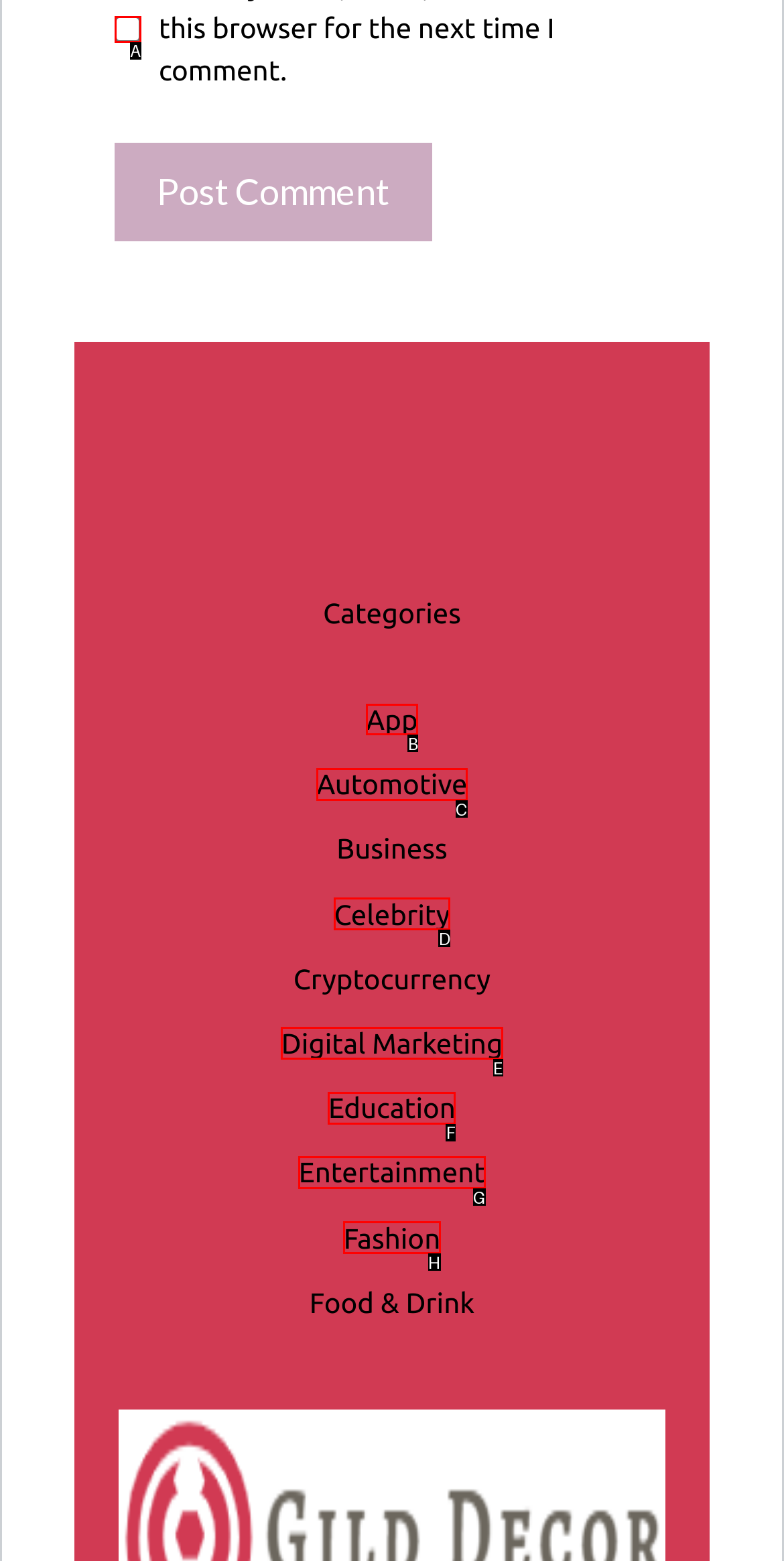Decide which letter you need to select to fulfill the task: Select the App category
Answer with the letter that matches the correct option directly.

B